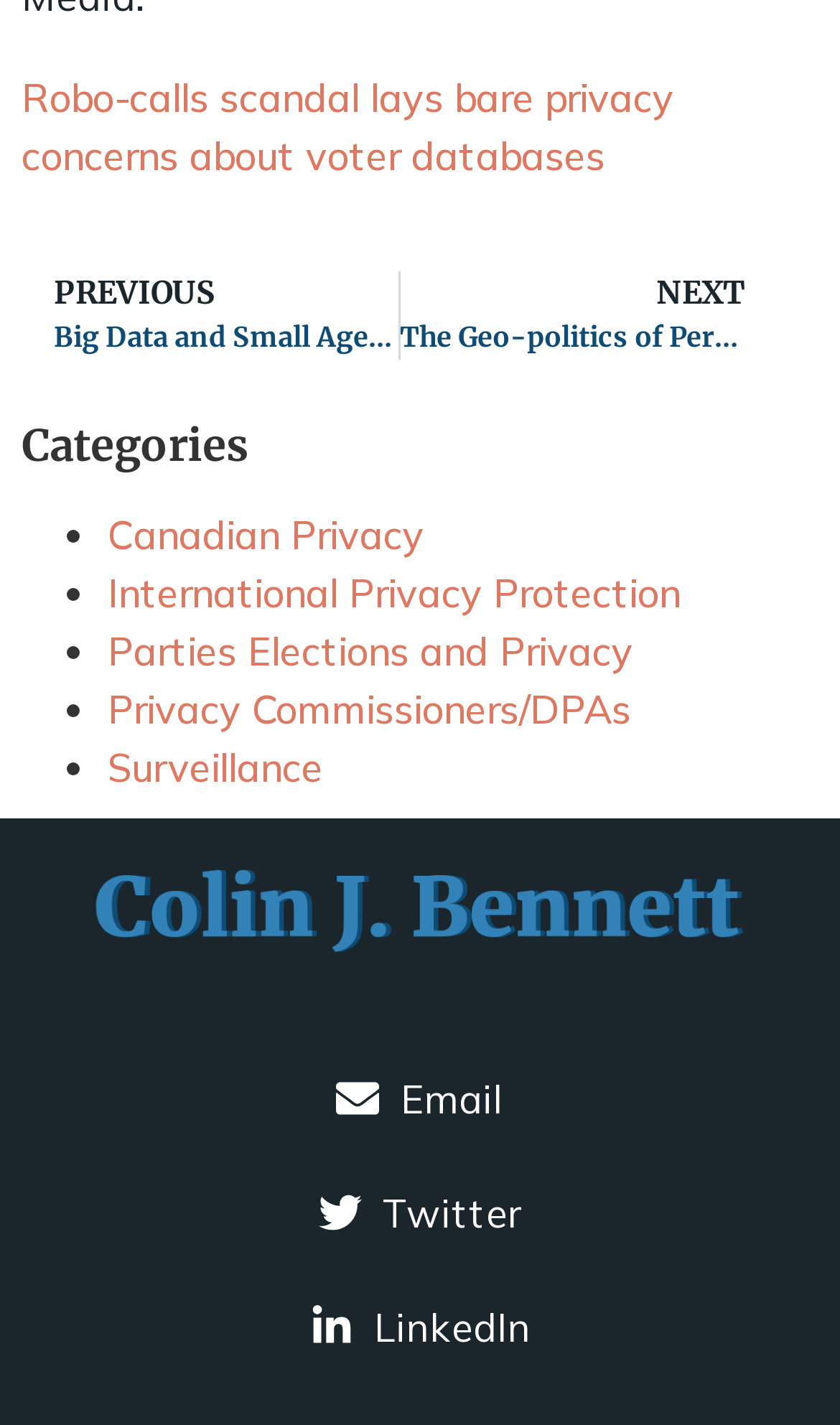How many social media links are present?
Relying on the image, give a concise answer in one word or a brief phrase.

3